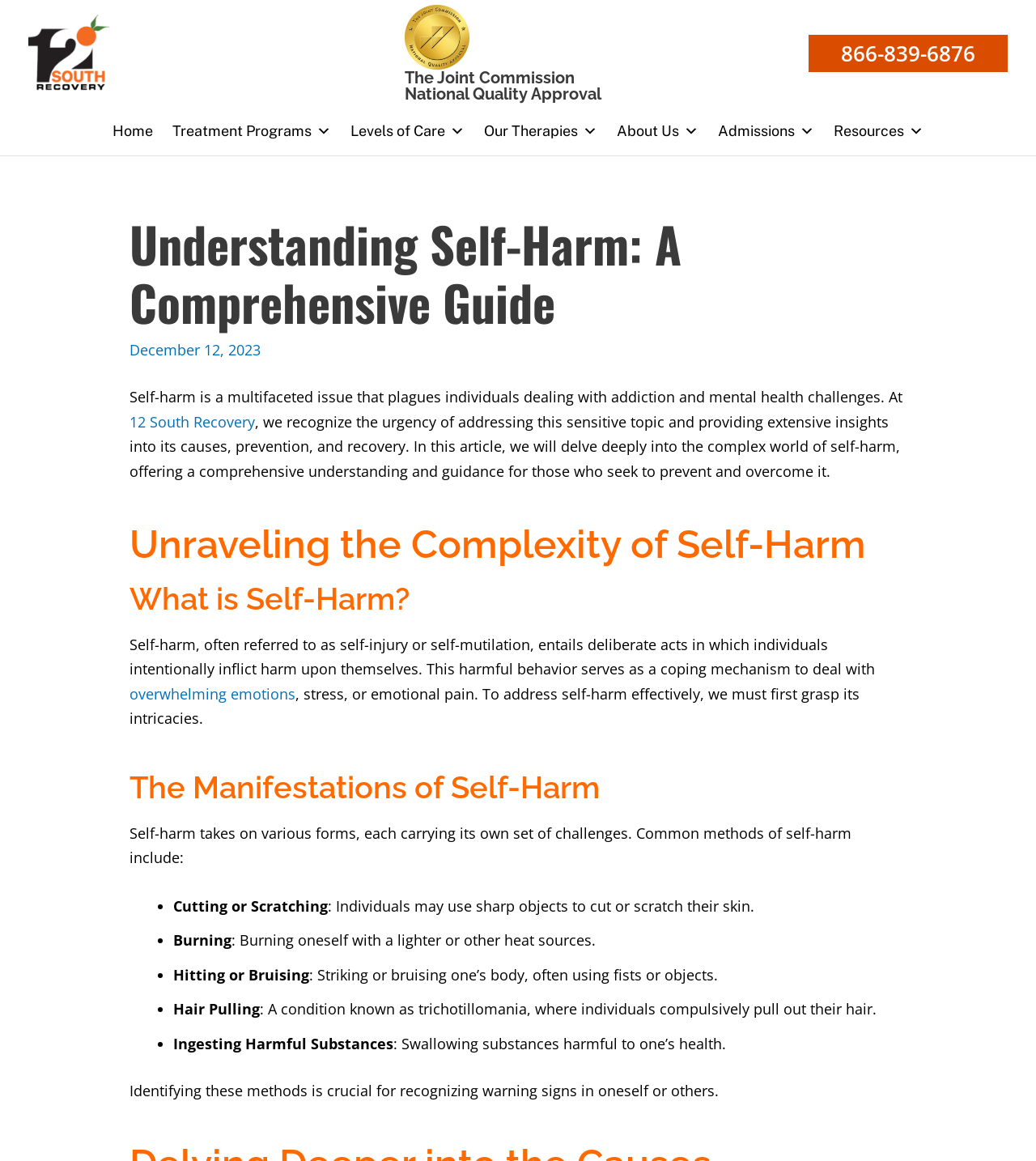Based on the element description 12 South Recovery, identify the bounding box of the UI element in the given webpage screenshot. The coordinates should be in the format (top-left x, top-left y, bottom-right x, bottom-right y) and must be between 0 and 1.

[0.125, 0.355, 0.246, 0.371]